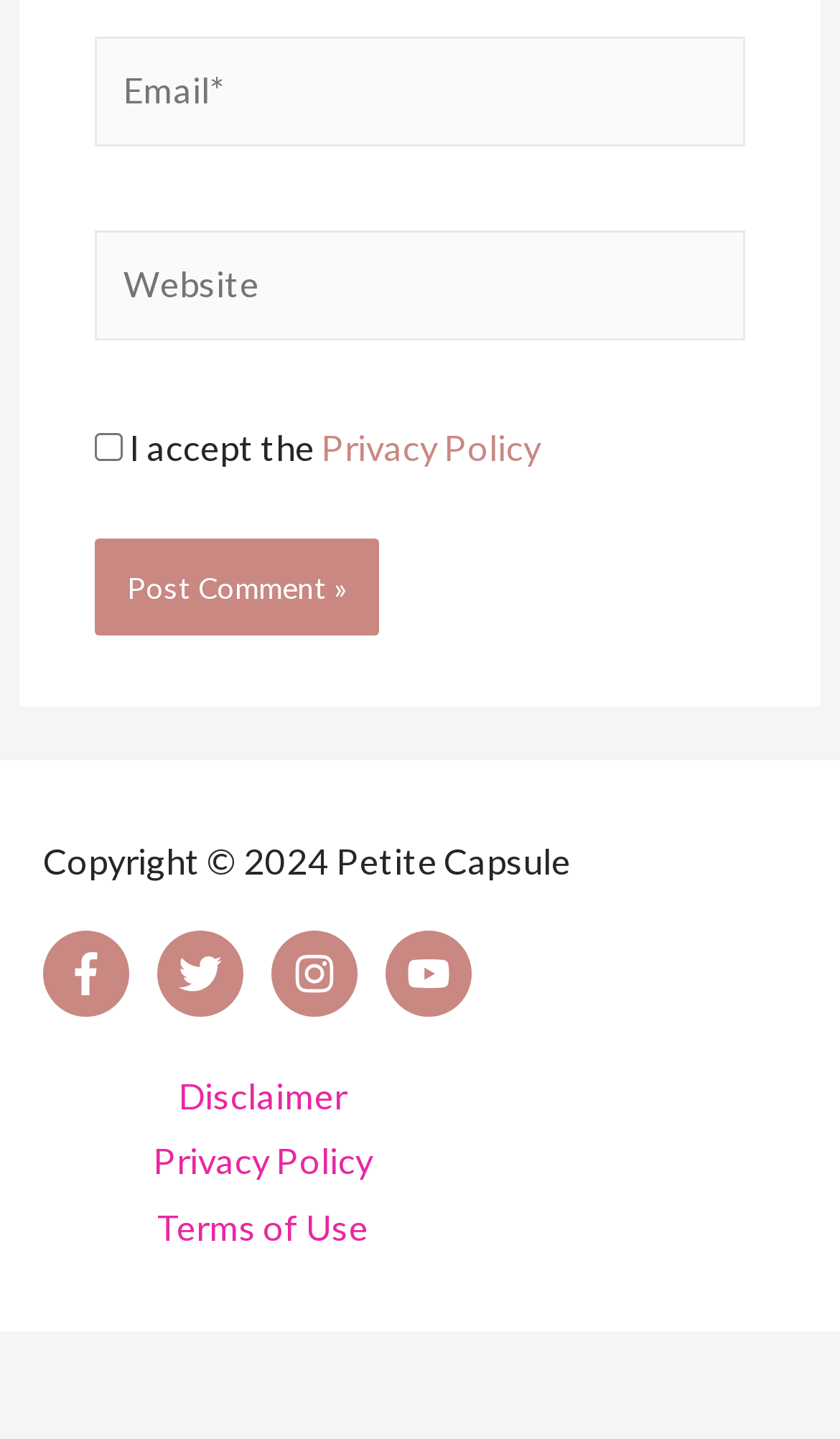For the following element description, predict the bounding box coordinates in the format (top-left x, top-left y, bottom-right x, bottom-right y). All values should be floating point numbers between 0 and 1. Description: parent_node: Email* name="email" placeholder="Email*"

[0.113, 0.025, 0.887, 0.102]